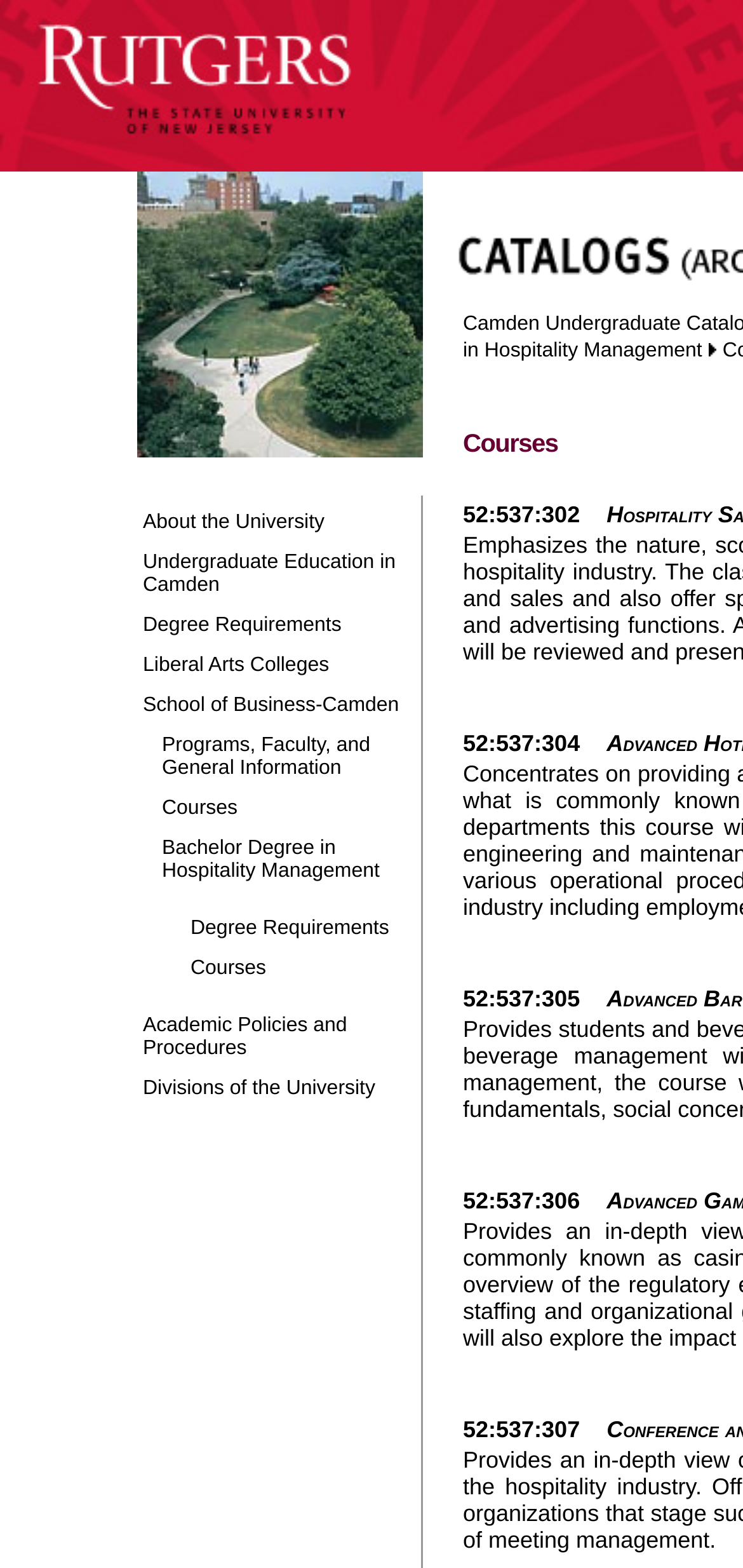What is the last link in the table?
Refer to the image and answer the question using a single word or phrase.

Divisions of the University